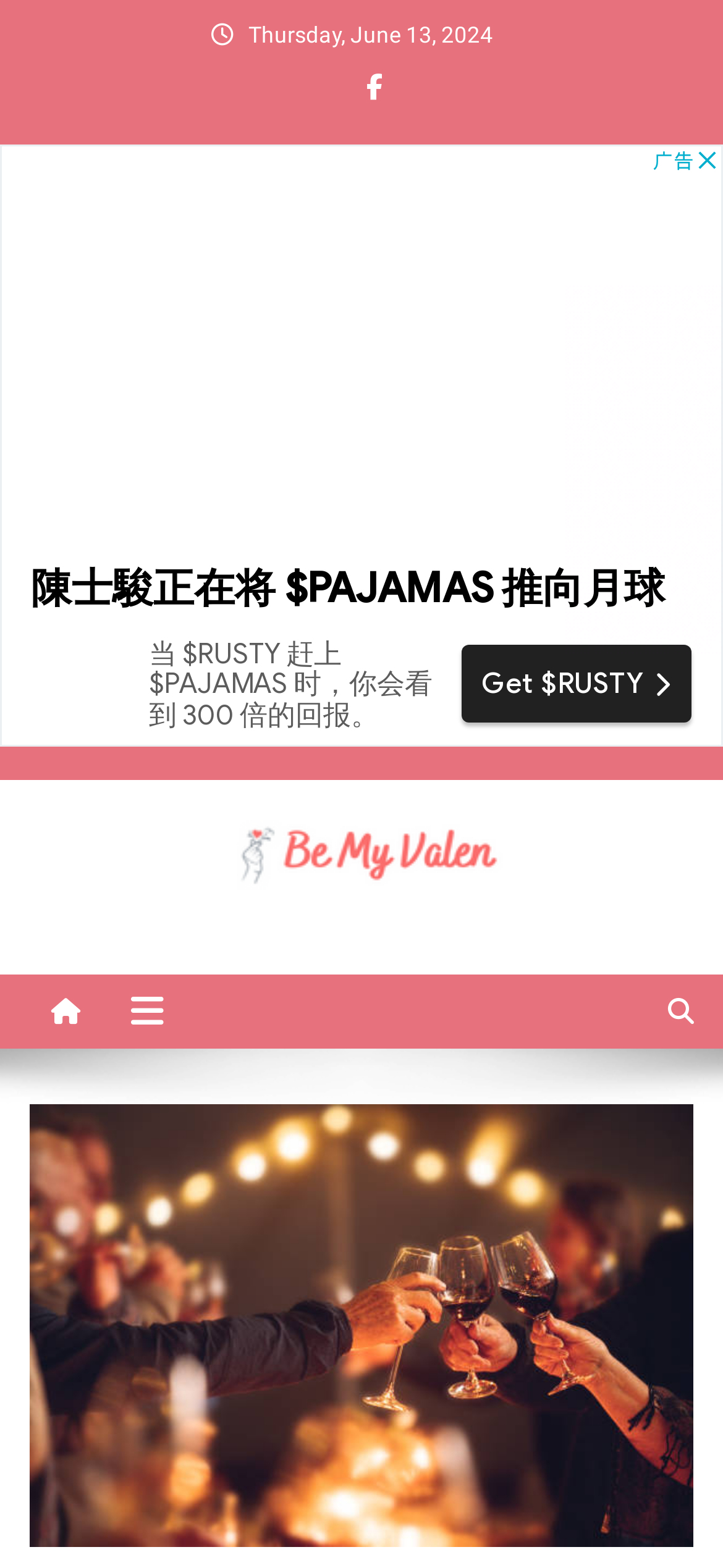Identify the bounding box for the UI element that is described as follows: "aria-label="Advertisement" name="aswift_6" title="Advertisement"".

[0.0, 0.092, 1.0, 0.476]